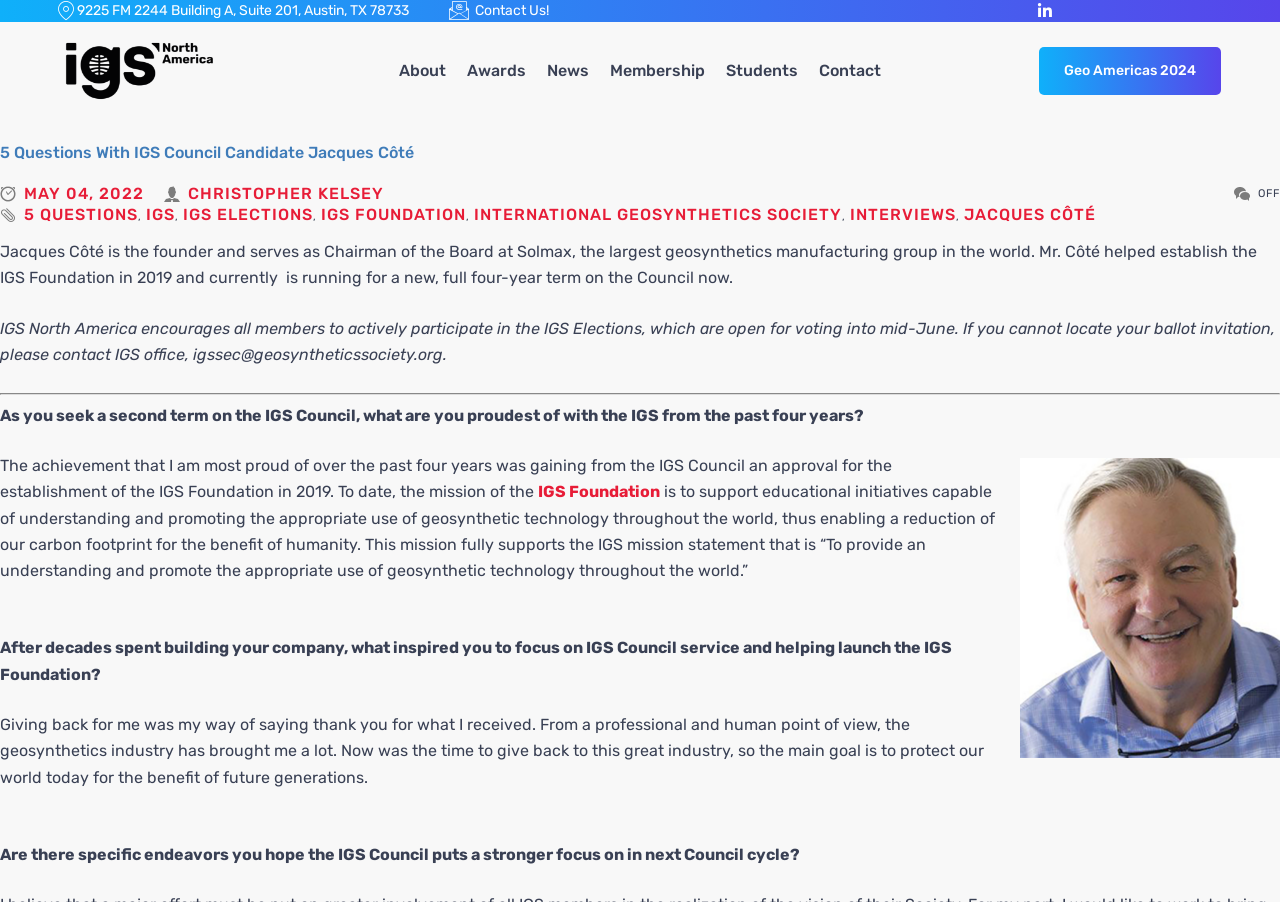Identify the bounding box coordinates for the region to click in order to carry out this instruction: "Click the 'About' link". Provide the coordinates using four float numbers between 0 and 1, formatted as [left, top, right, bottom].

[0.312, 0.072, 0.348, 0.126]